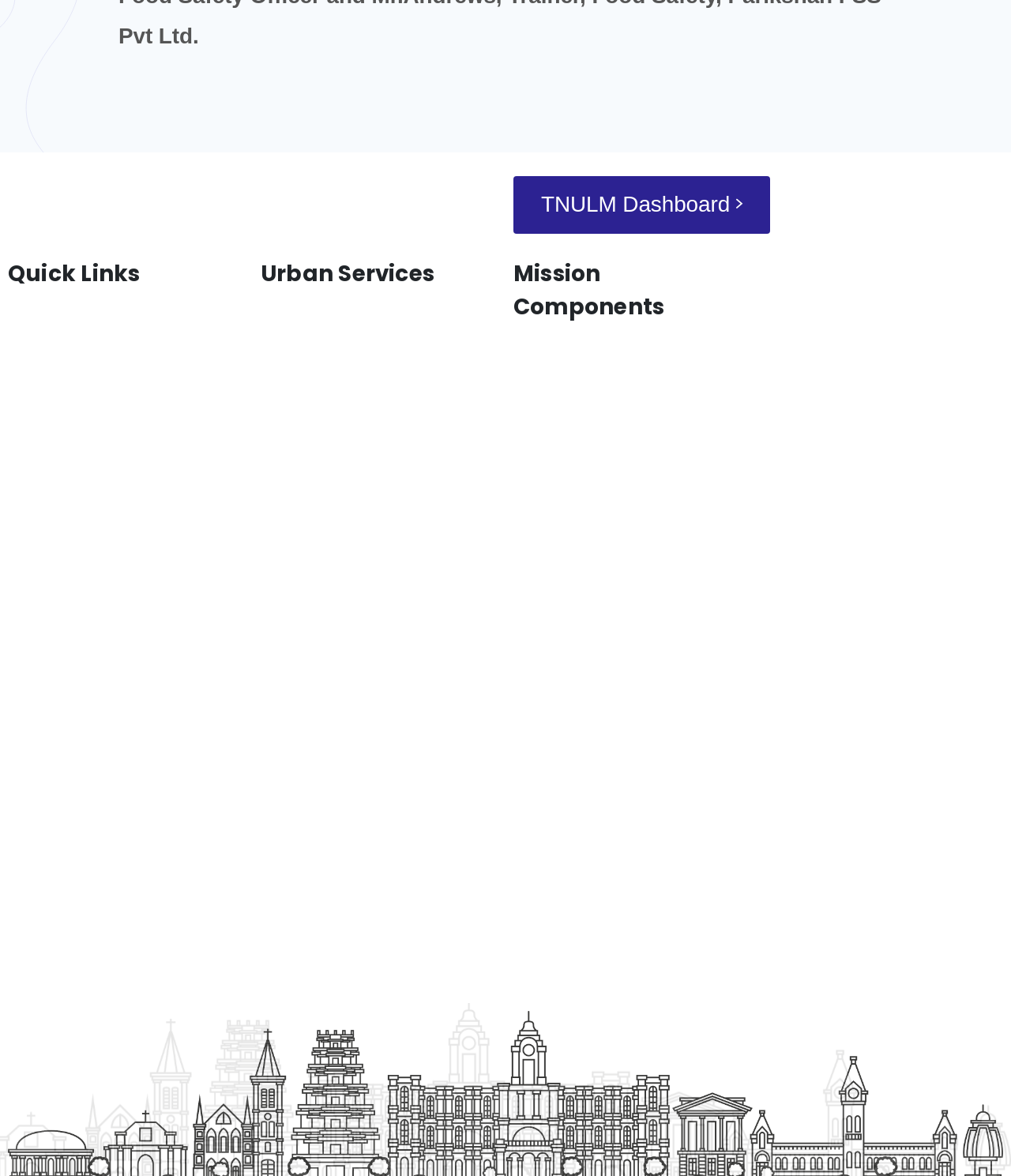Please find the bounding box for the UI component described as follows: "Livelihood Interventions".

[0.008, 0.453, 0.242, 0.487]